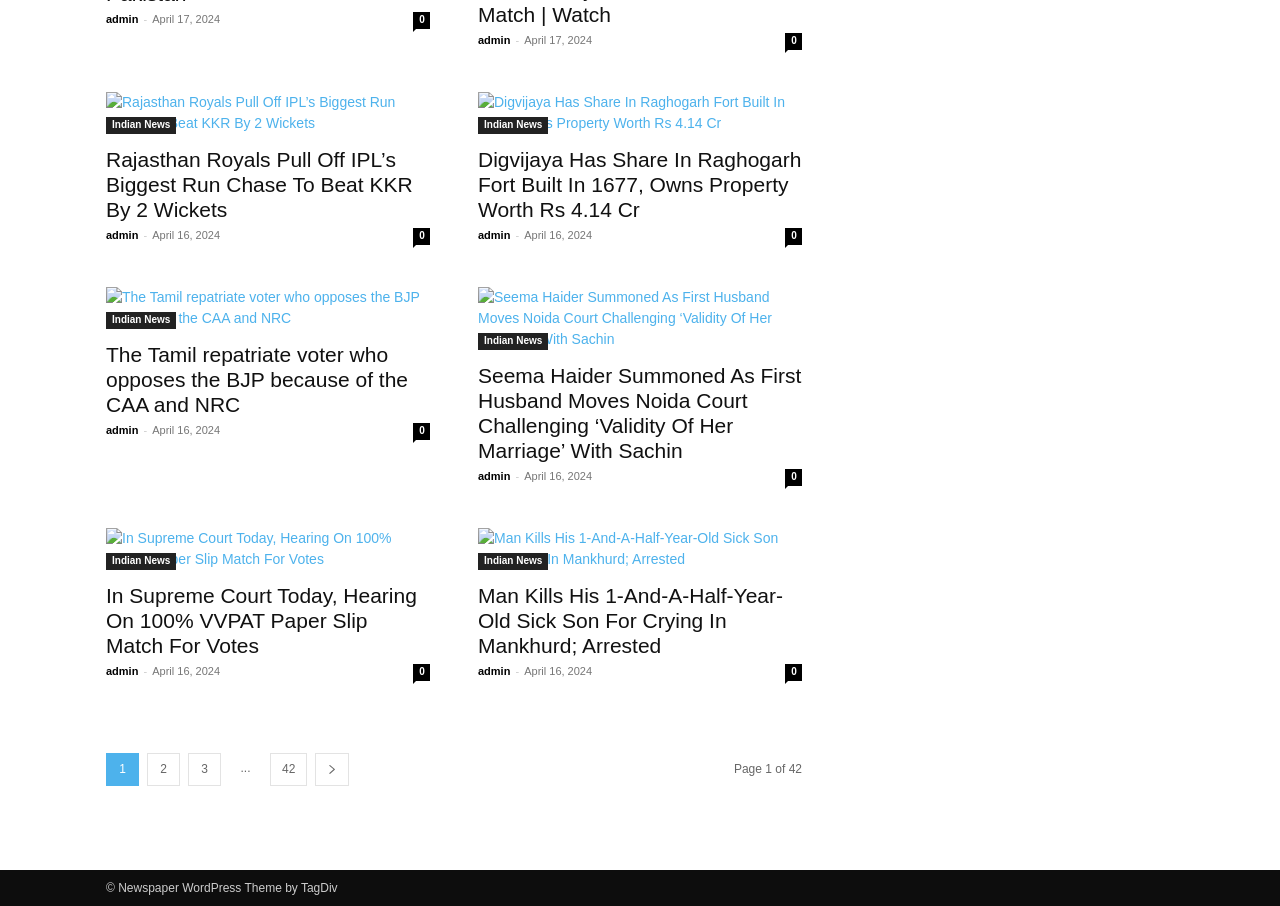Locate the bounding box coordinates for the element described below: "42". The coordinates must be four float values between 0 and 1, formatted as [left, top, right, bottom].

[0.211, 0.831, 0.24, 0.868]